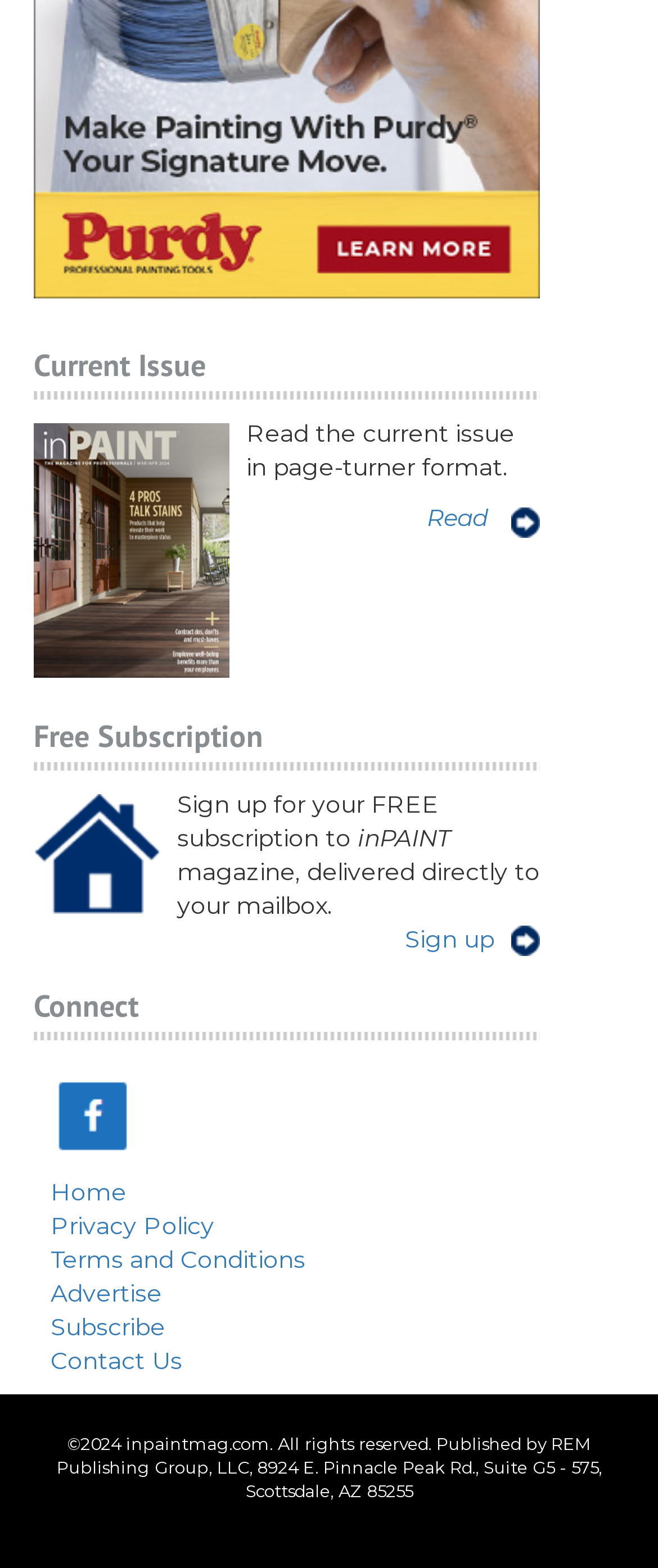Provide the bounding box coordinates of the section that needs to be clicked to accomplish the following instruction: "Read the article about Crypto Exchange Poloniex."

None